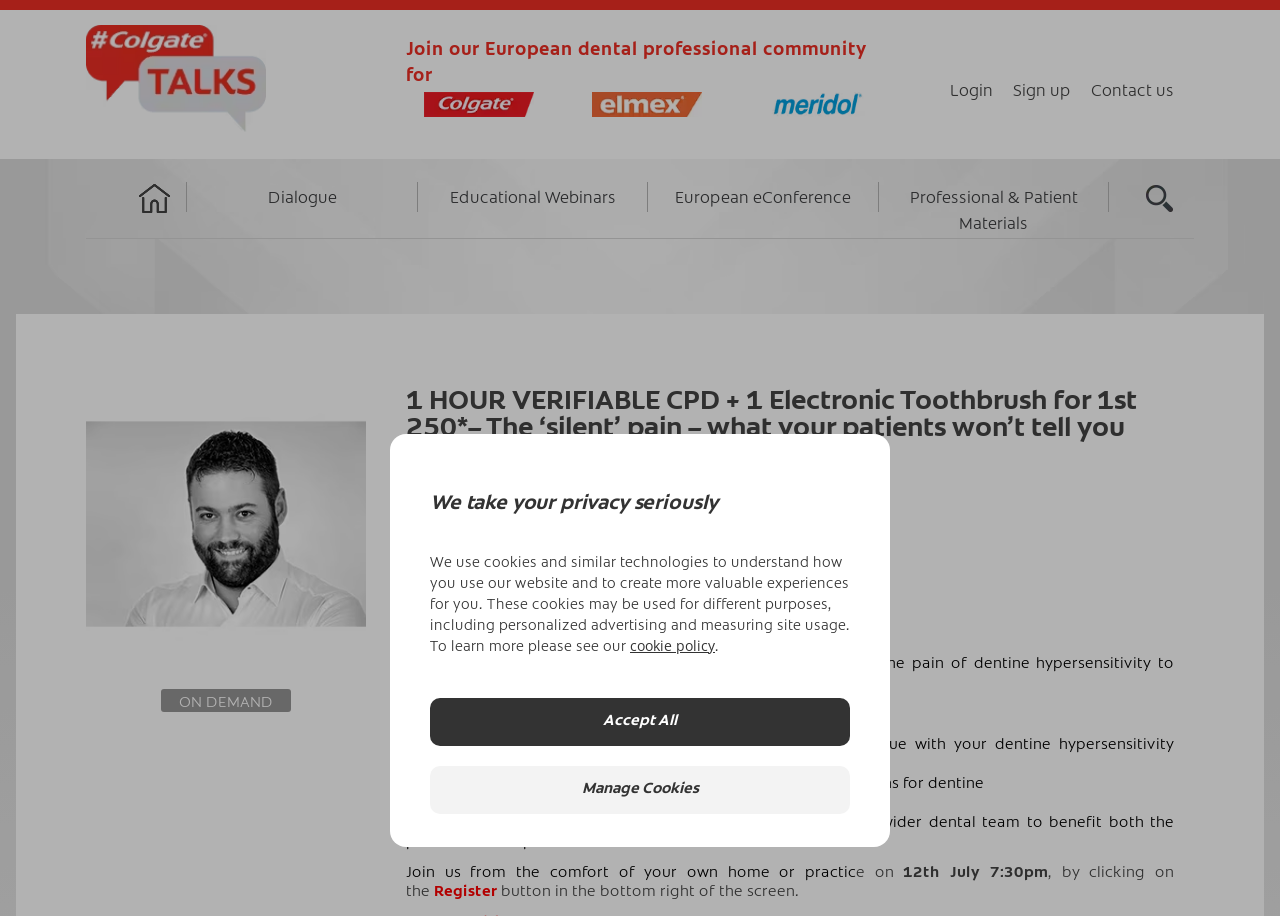Determine the bounding box coordinates for the UI element described. Format the coordinates as (top-left x, top-left y, bottom-right x, bottom-right y) and ensure all values are between 0 and 1. Element description: Contact Us

None